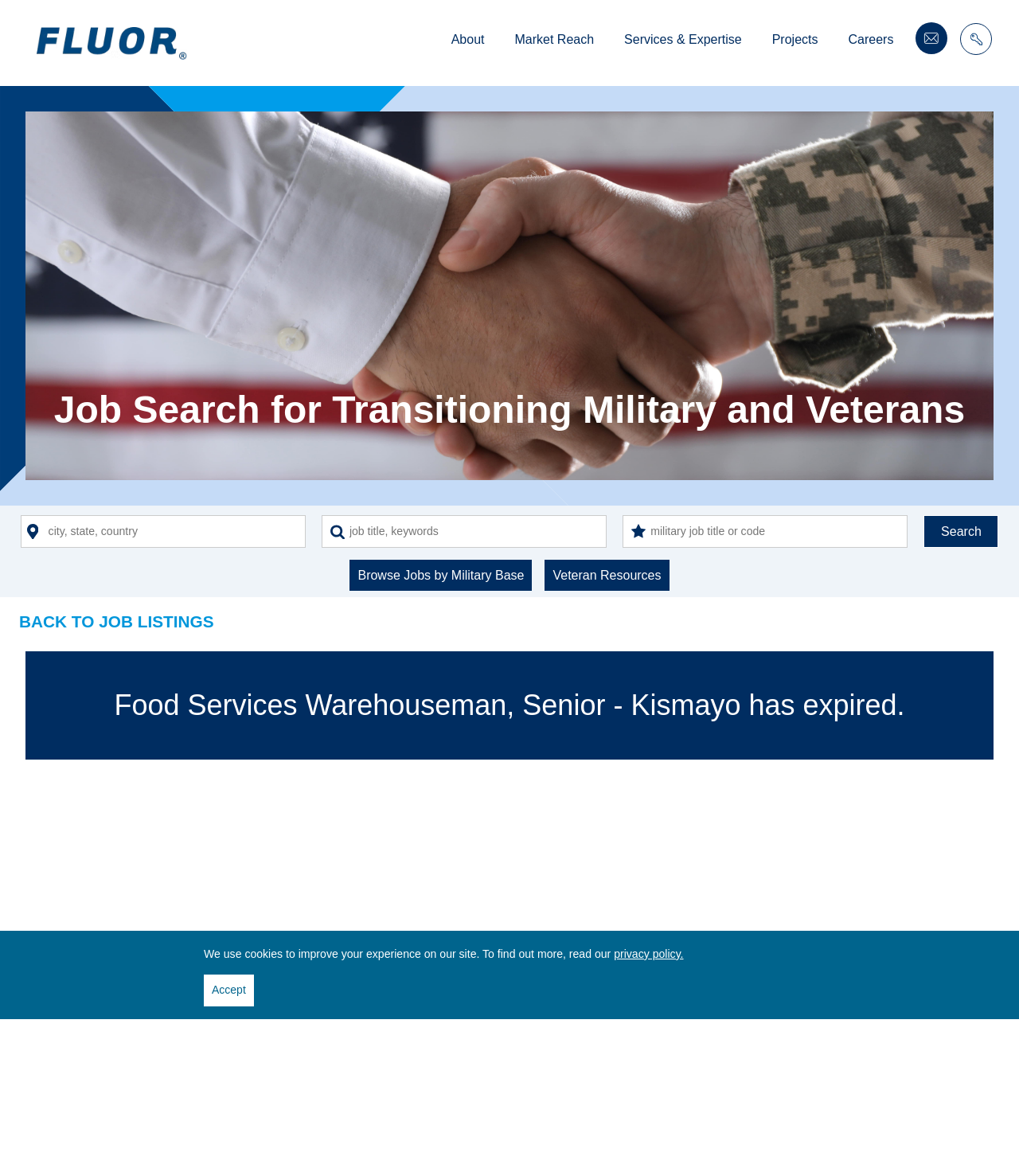Could you highlight the region that needs to be clicked to execute the instruction: "Search for a job"?

[0.907, 0.438, 0.98, 0.466]